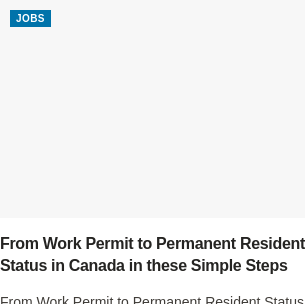What is the country where the guide is applicable?
Analyze the image and deliver a detailed answer to the question.

The guide is specifically focused on the process of transitioning from a temporary work permit to permanent residency in Canada, indicating that the country where the guide is applicable is Canada.